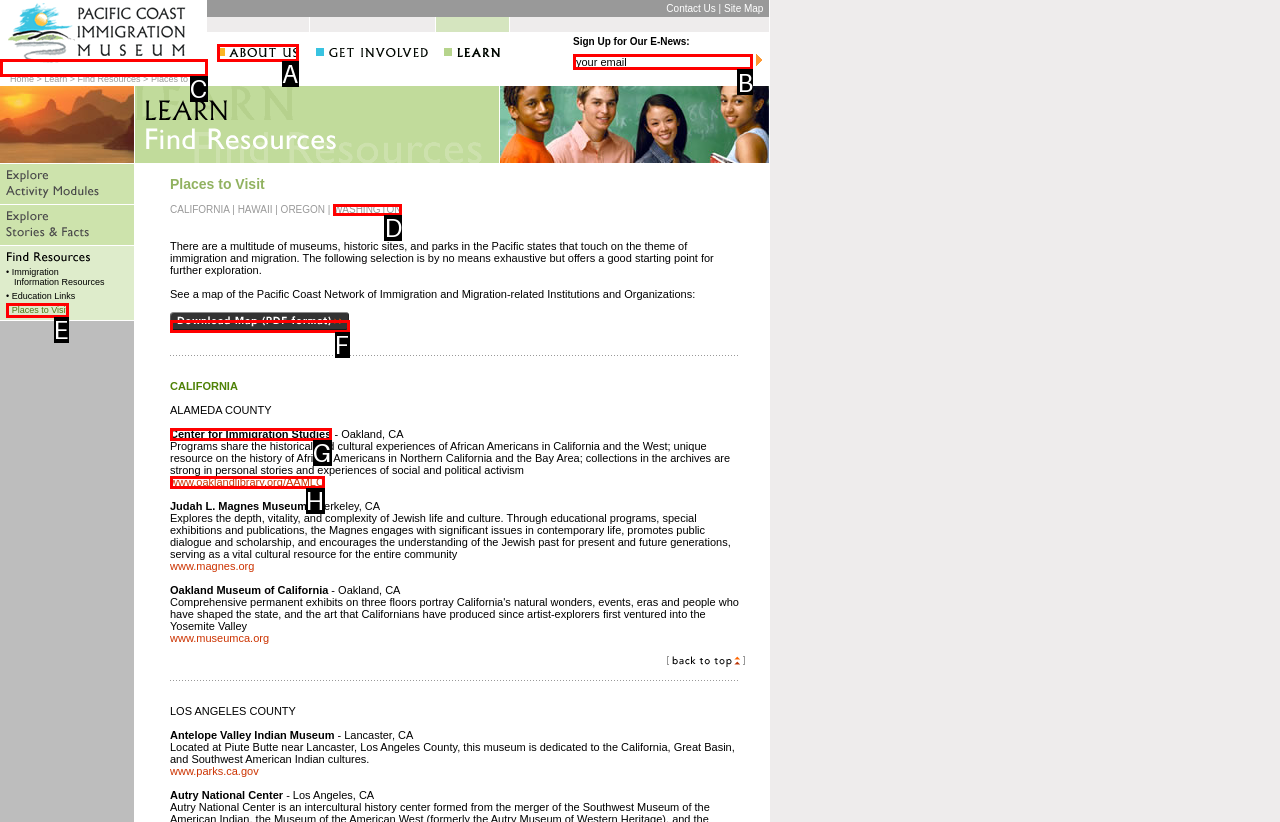Identify the letter of the option to click in order to Sign up for the e-newsletter. Answer with the letter directly.

B